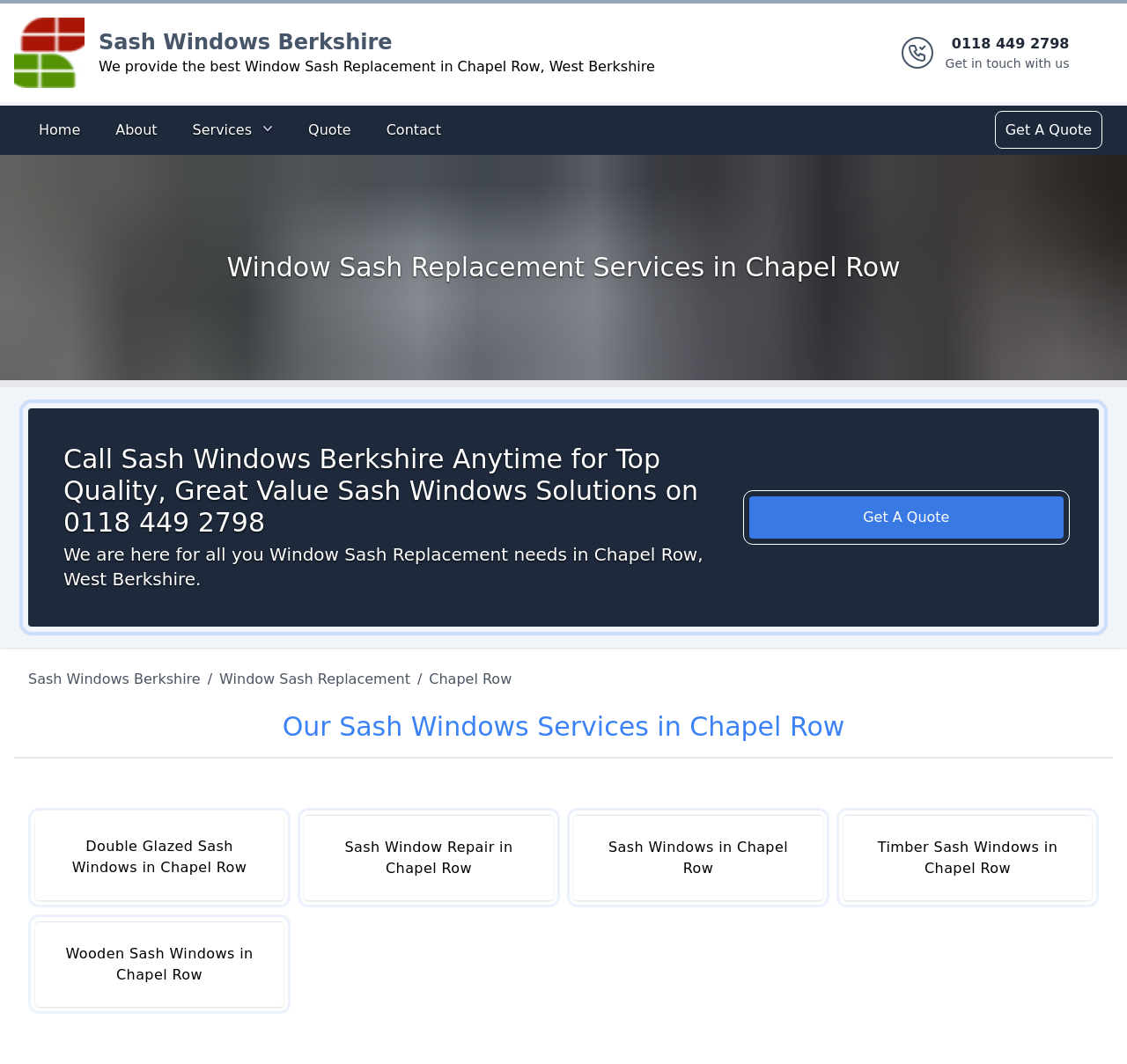Please find the bounding box coordinates of the element that needs to be clicked to perform the following instruction: "Get a quote". The bounding box coordinates should be four float numbers between 0 and 1, represented as [left, top, right, bottom].

[0.886, 0.108, 0.975, 0.136]